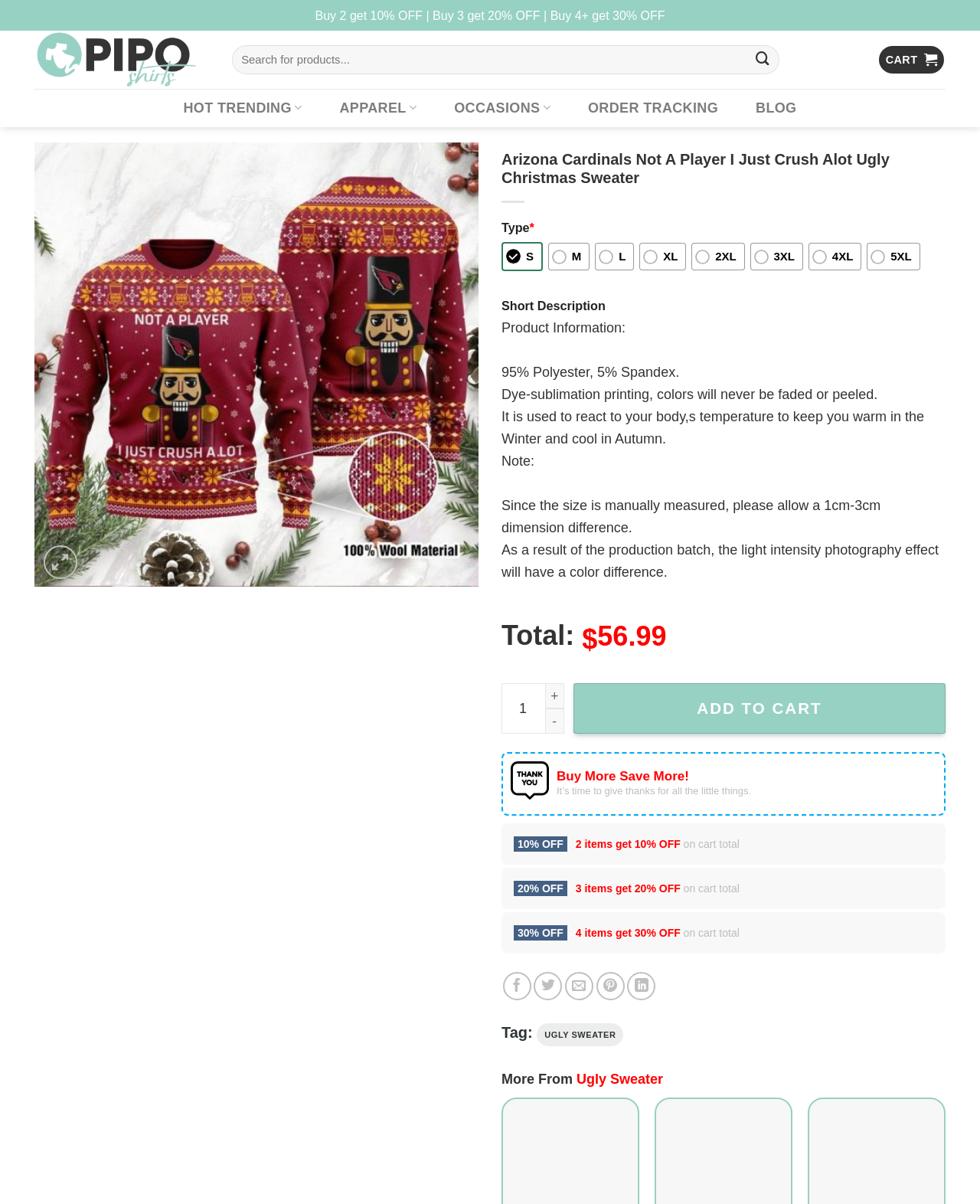What is the discount for buying 2 items?
Provide an in-depth and detailed explanation in response to the question.

The webpage provides a discount offer, 'Buy 2 get 10% OFF', which indicates that if a customer buys 2 items, they will receive a 10% discount on their total cart value.